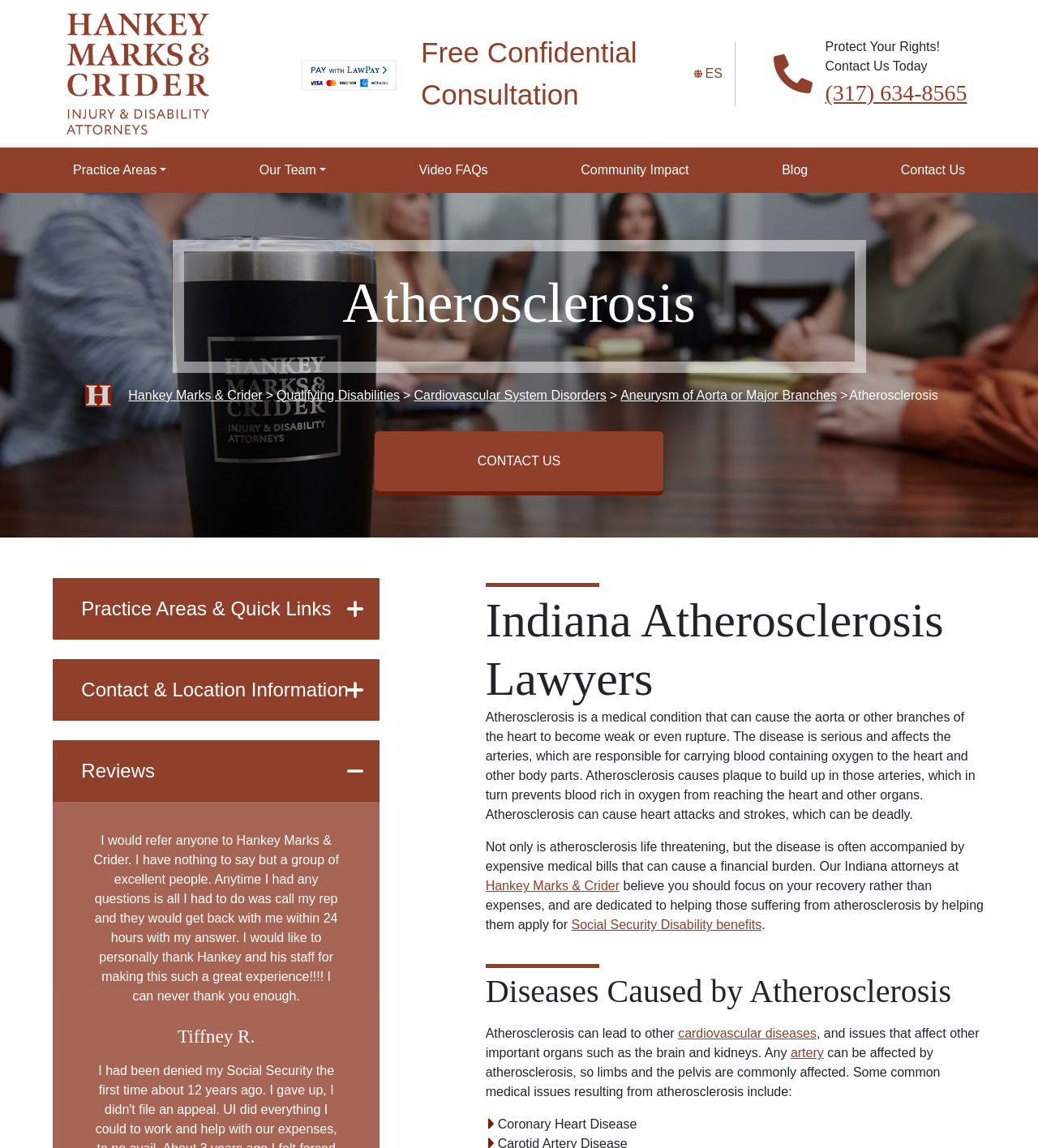Please give the bounding box coordinates of the area that should be clicked to fulfill the following instruction: "Call the phone number". The coordinates should be in the format of four float numbers from 0 to 1, i.e., [left, top, right, bottom].

[0.795, 0.07, 0.932, 0.092]